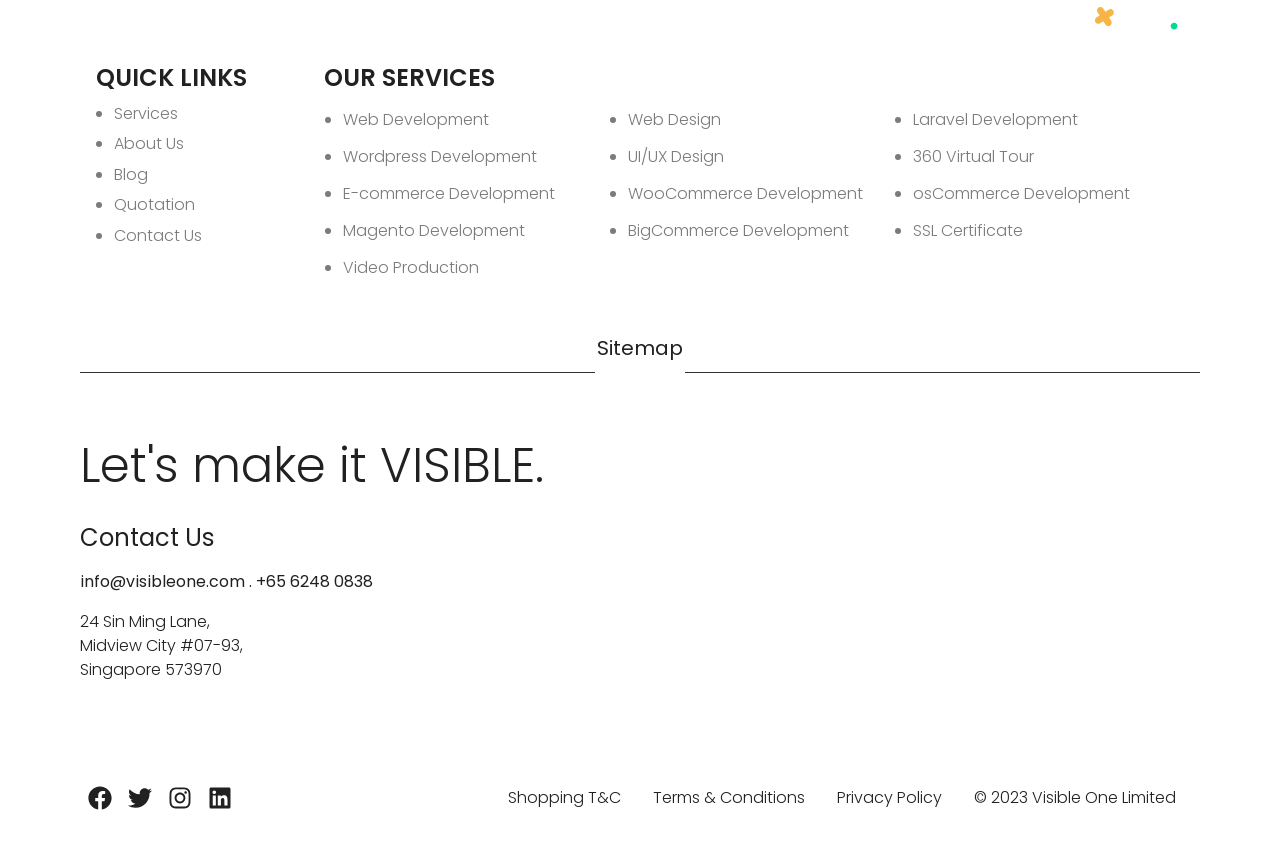Highlight the bounding box coordinates of the region I should click on to meet the following instruction: "Contact Us".

[0.089, 0.263, 0.158, 0.29]